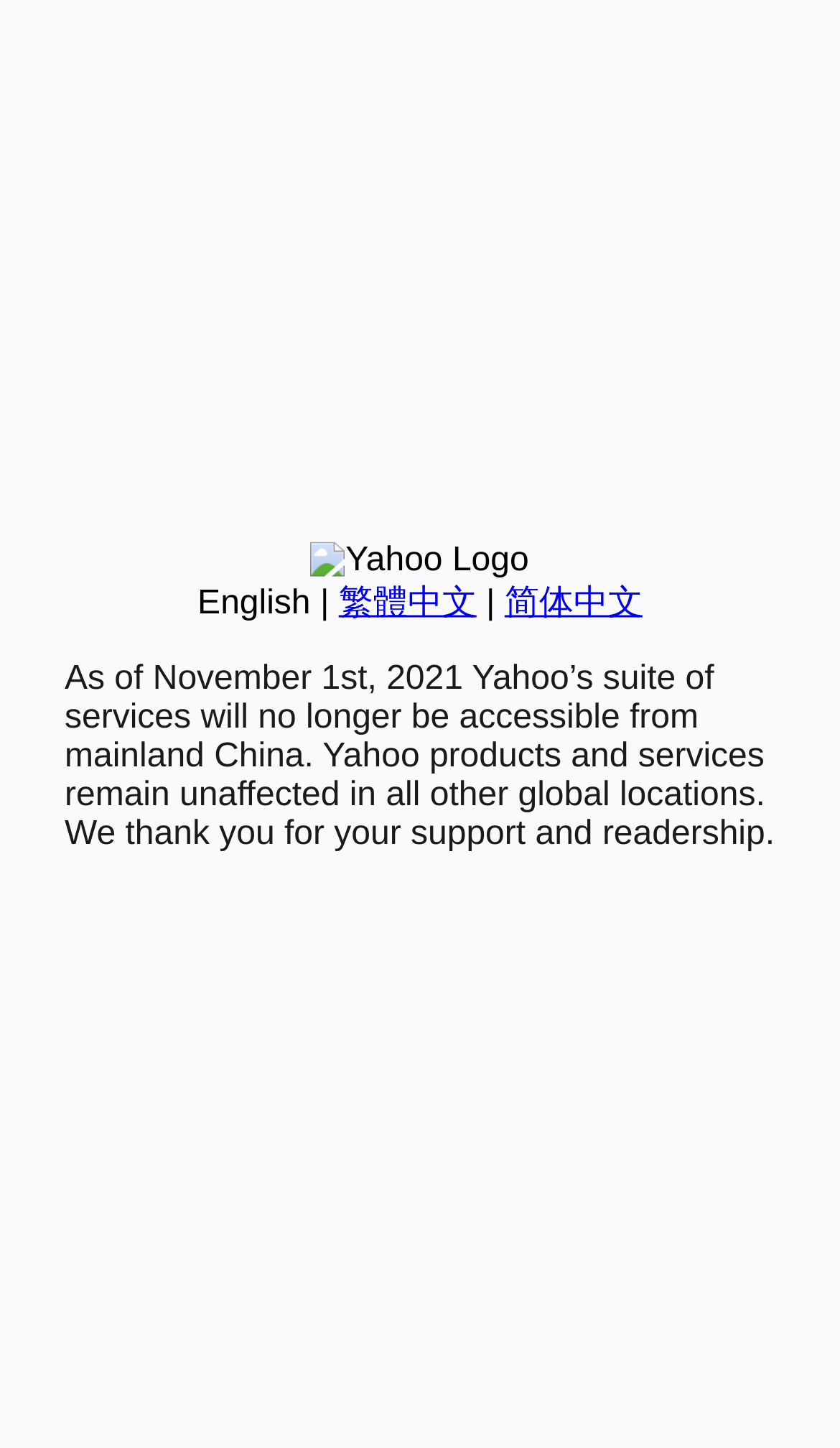Determine the bounding box coordinates for the UI element described. Format the coordinates as (top-left x, top-left y, bottom-right x, bottom-right y) and ensure all values are between 0 and 1. Element description: 简体中文

[0.601, 0.404, 0.765, 0.429]